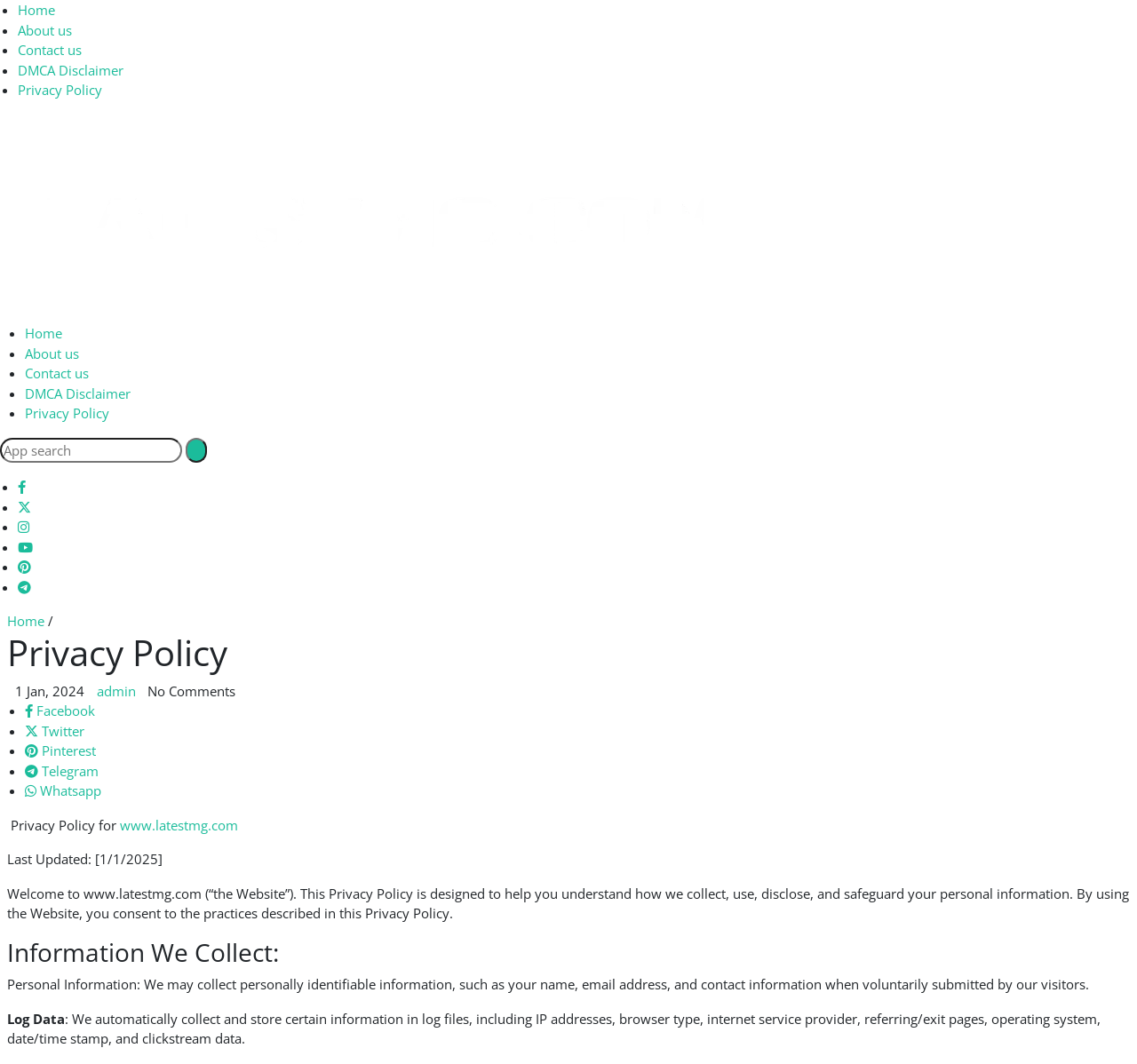Show me the bounding box coordinates of the clickable region to achieve the task as per the instruction: "Contact admin".

[0.097, 0.641, 0.131, 0.657]